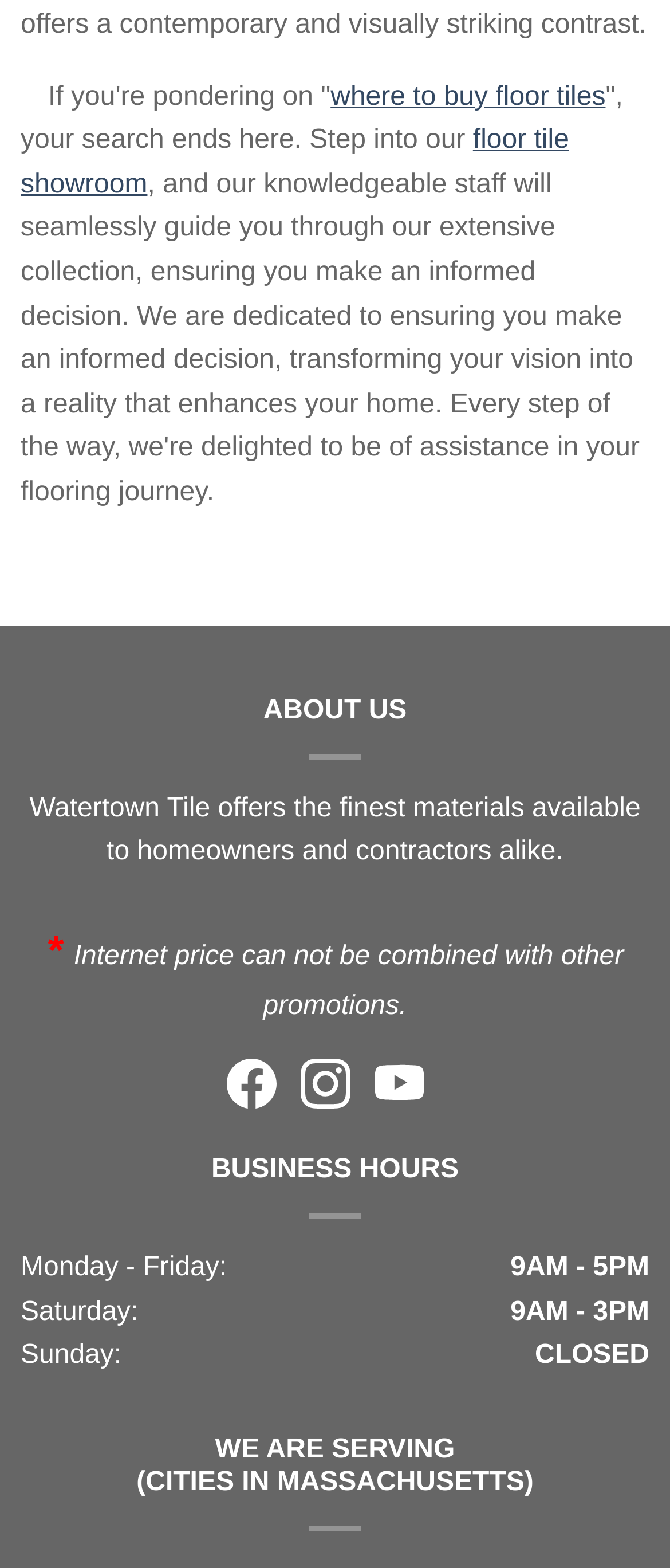Can internet prices be combined with other promotions? Using the information from the screenshot, answer with a single word or phrase.

No